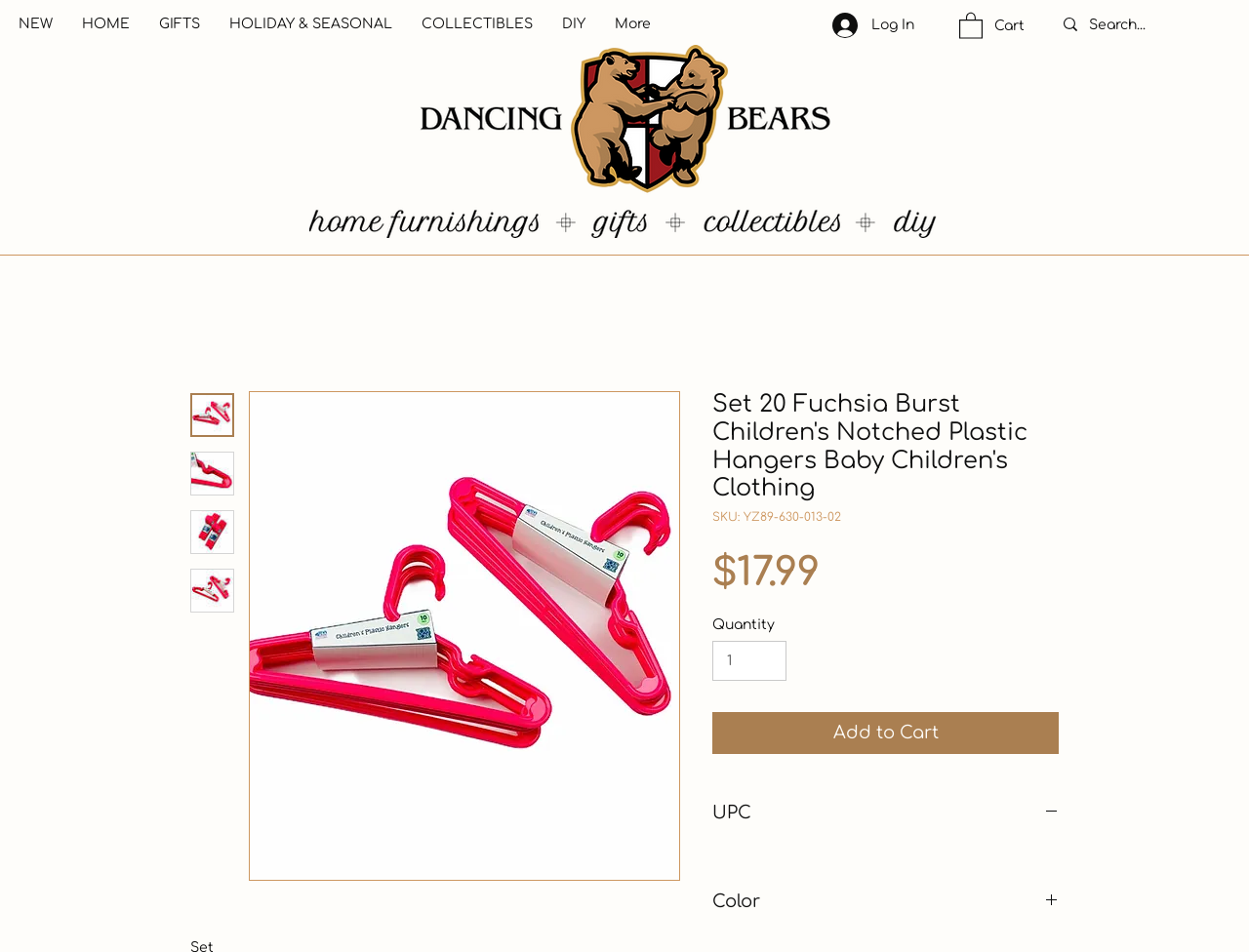Locate the bounding box coordinates for the element described below: "input value="1" aria-label="Quantity" value="1"". The coordinates must be four float values between 0 and 1, formatted as [left, top, right, bottom].

[0.57, 0.673, 0.63, 0.715]